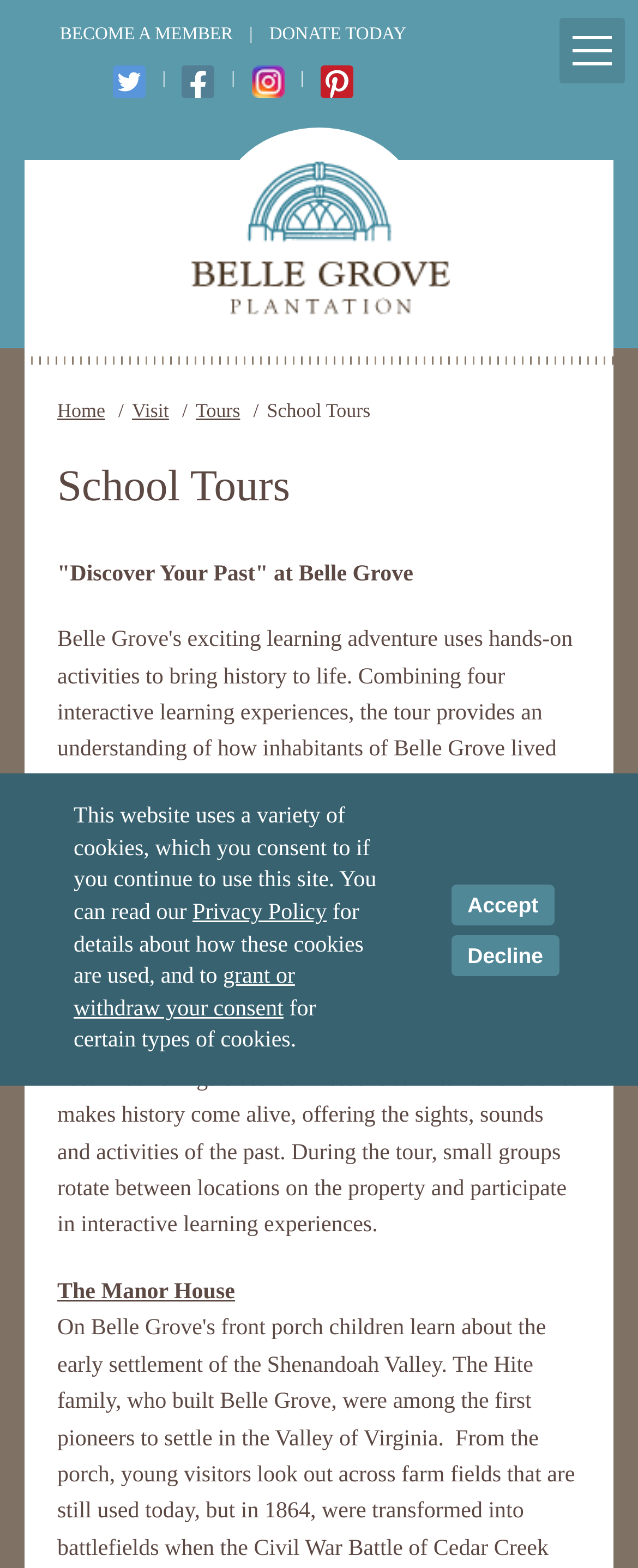Respond to the question below with a single word or phrase:
What is the theme of the 'School Tours' section?

History